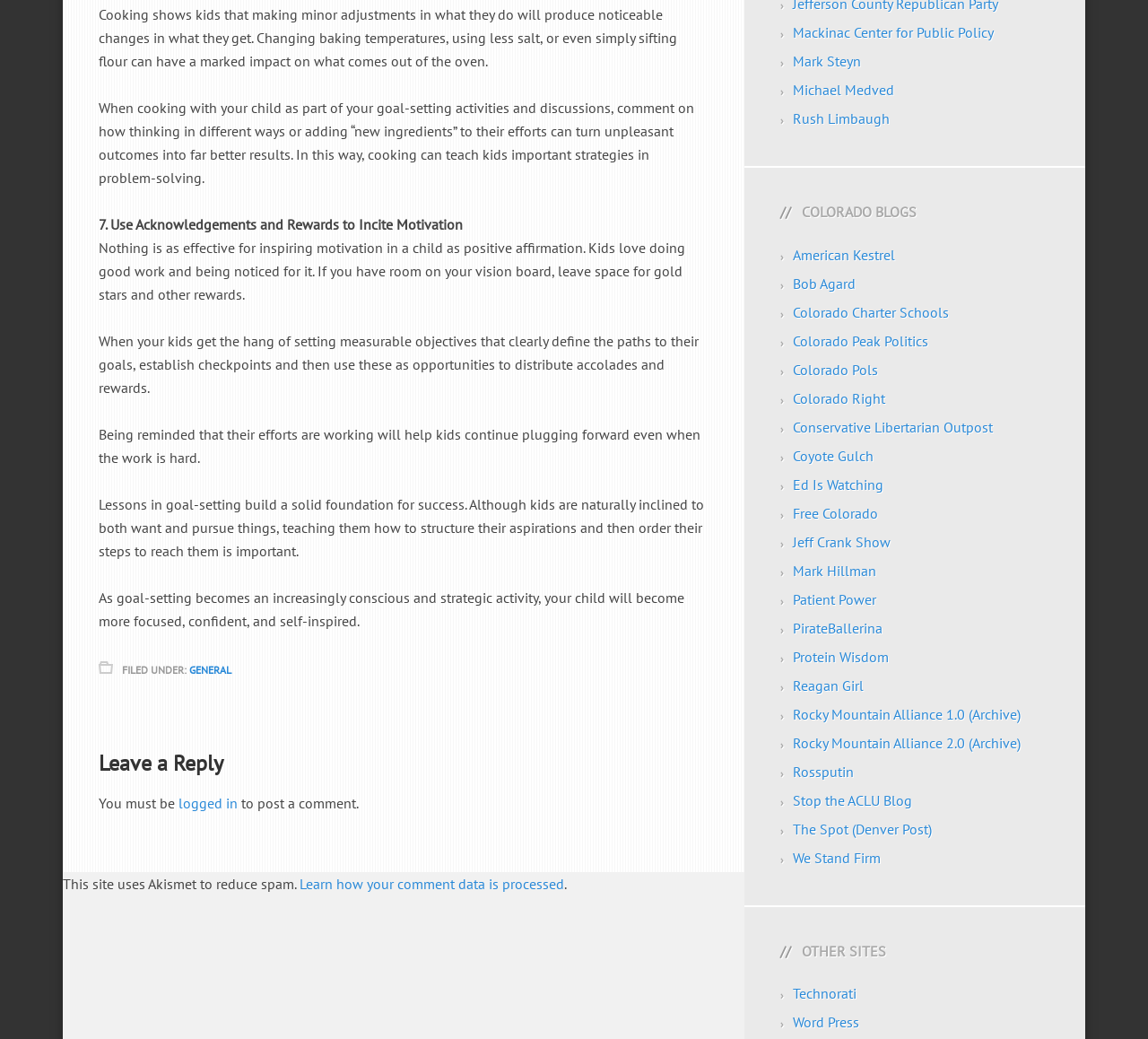Identify the bounding box coordinates of the clickable region to carry out the given instruction: "Click on 'logged in'".

[0.155, 0.764, 0.207, 0.781]